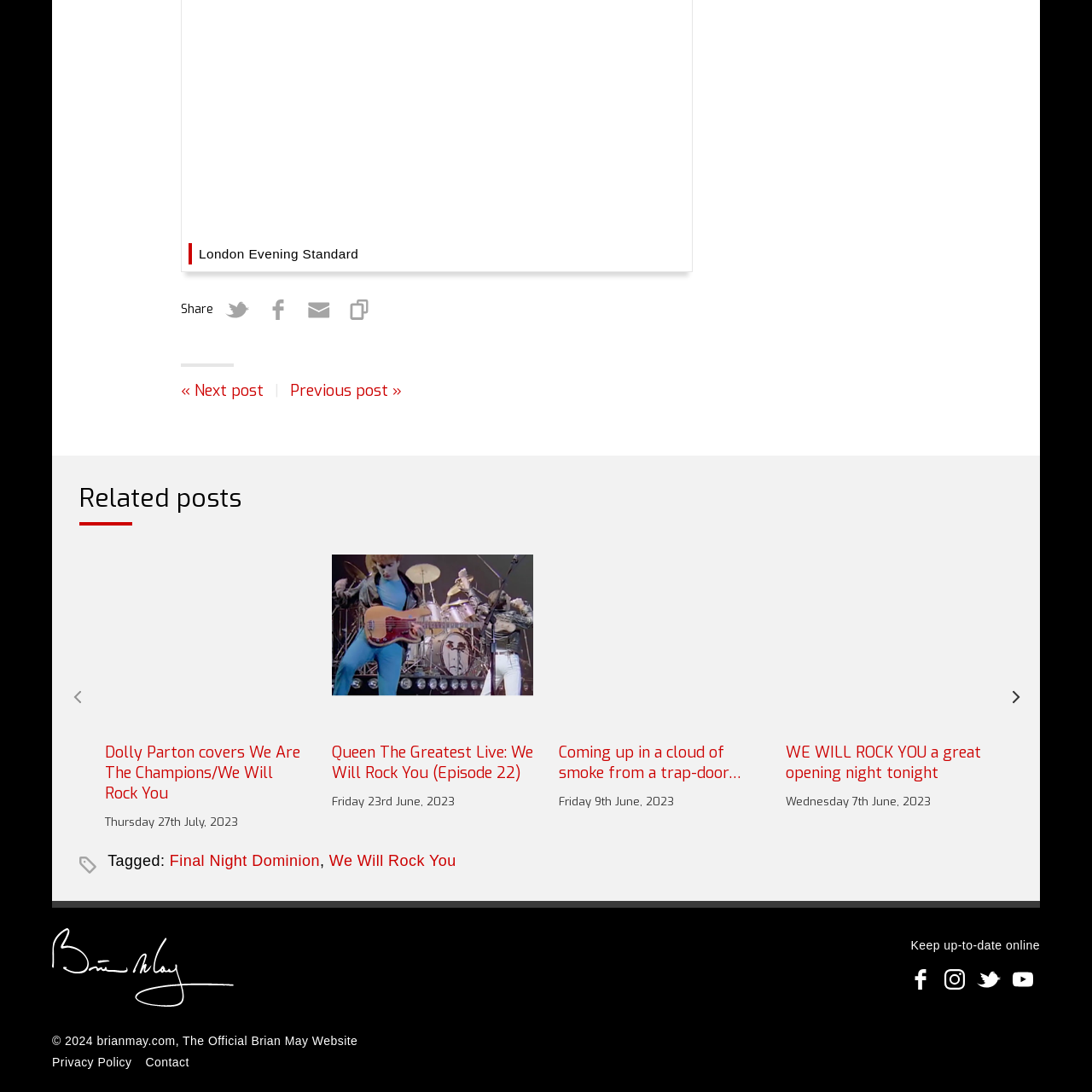Examine the content inside the red bounding box and offer a comprehensive answer to the following question using the details from the image: What music genres are combined in the album?

According to the caption, the album 'Rockstar' brings together elements of rock and country music, indicating a fusion of these two genres.